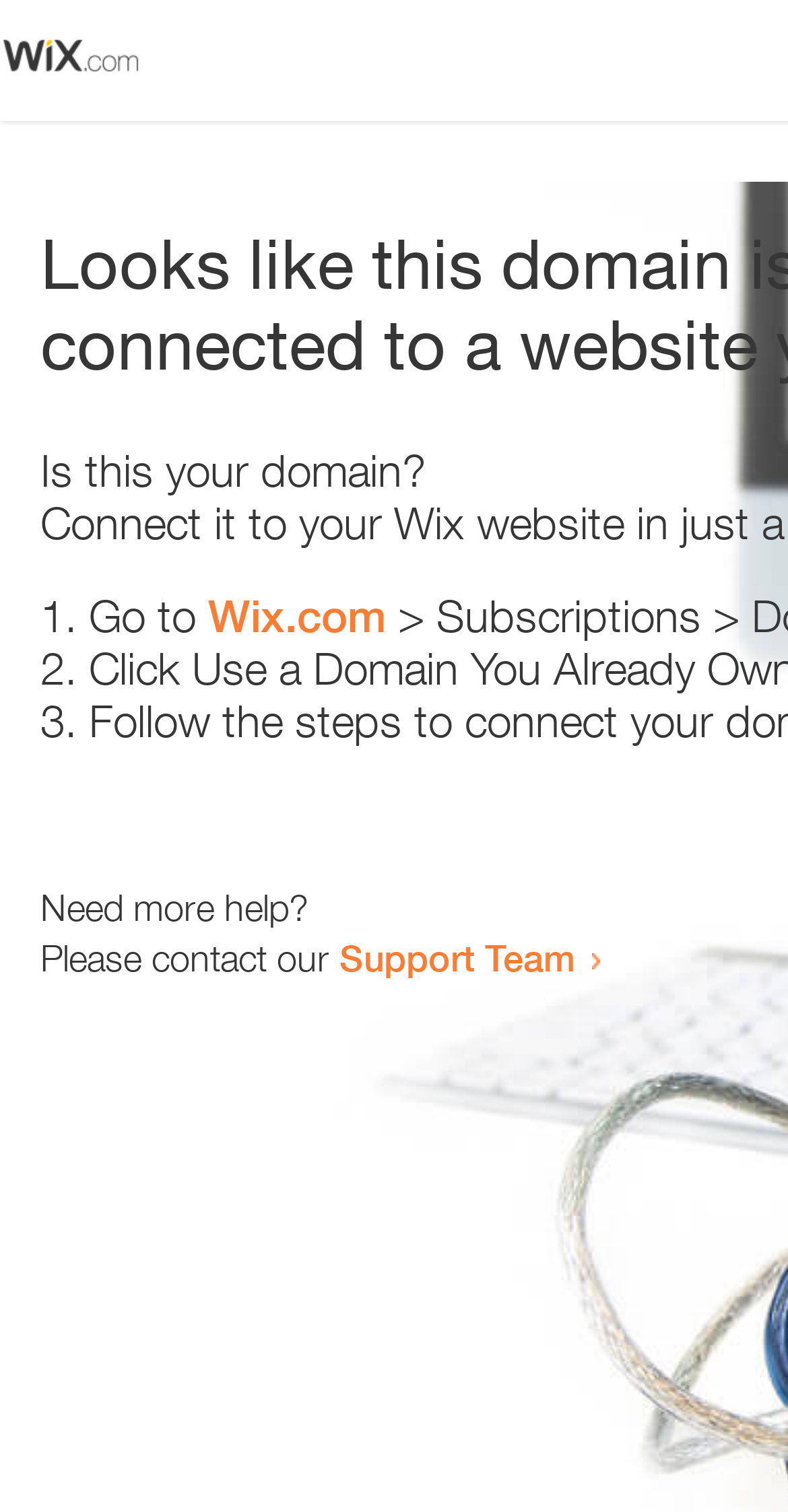What is the support team contact method?
Look at the screenshot and respond with one word or a short phrase.

Link